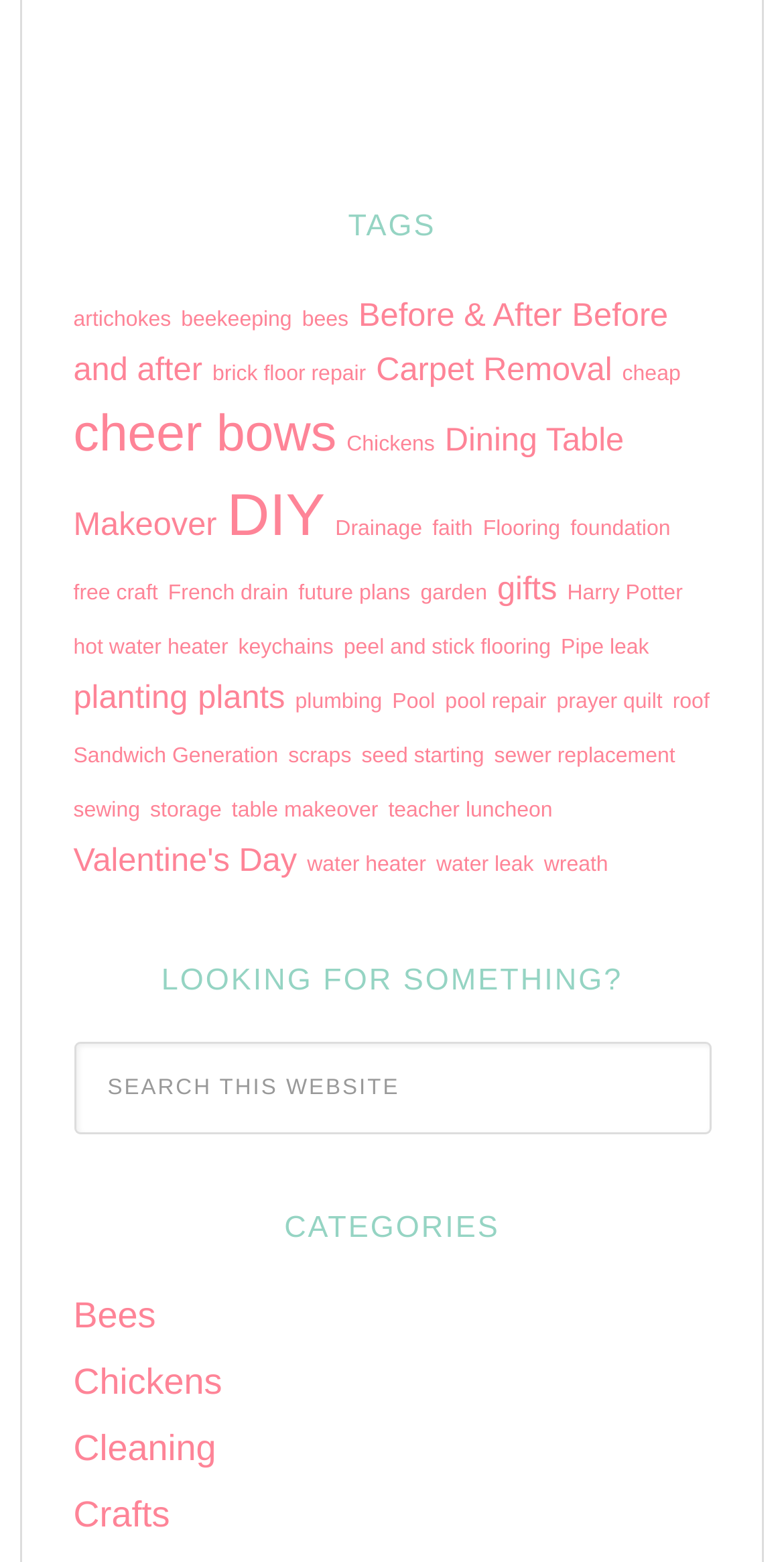Can you give a comprehensive explanation to the question given the content of the image?
How many items are in the 'Before & After' category?

The 'Before & After' category has 2 items, which is indicated by the text '(2 items)' next to the link 'Before & After' with a bounding box of [0.457, 0.19, 0.717, 0.213].